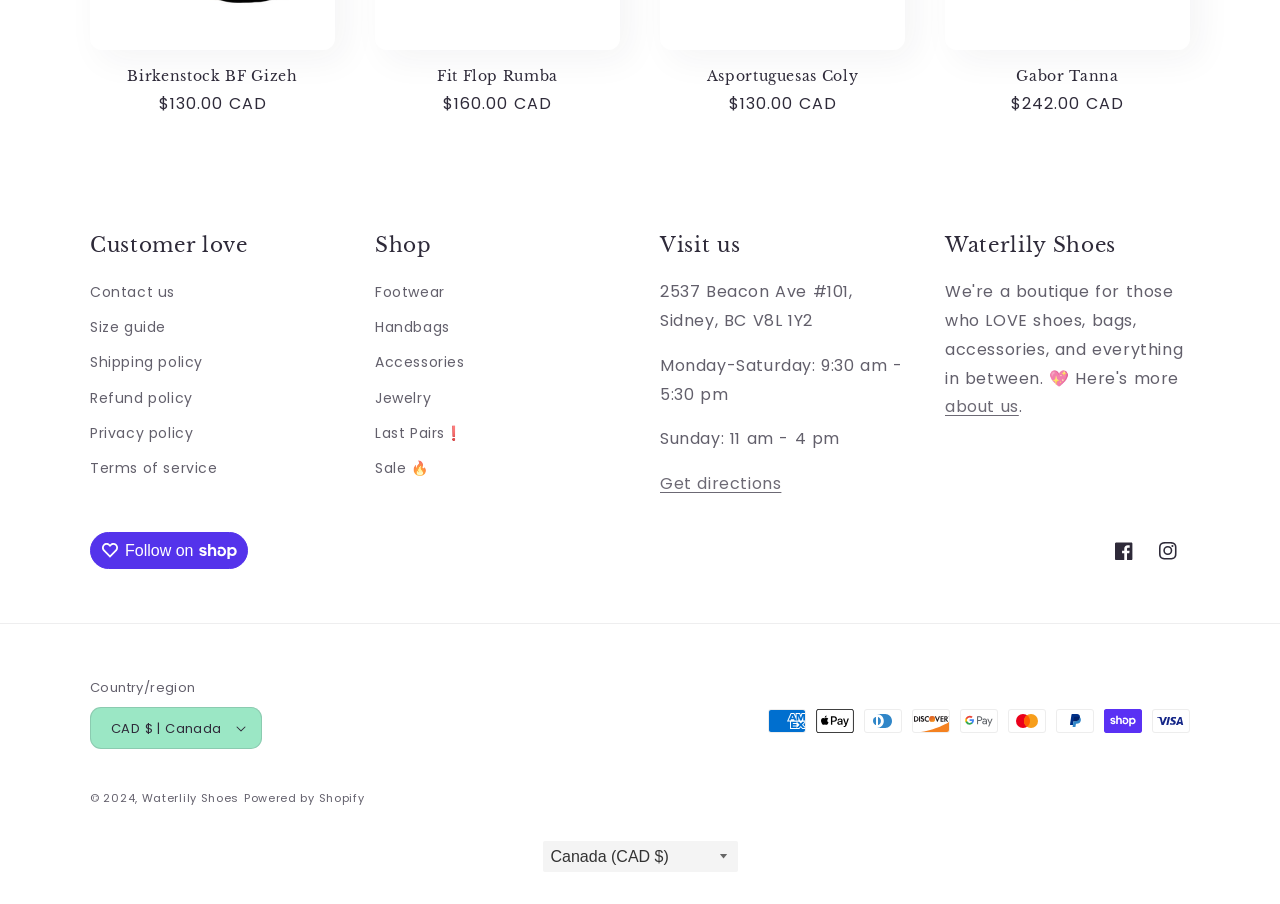Please locate the bounding box coordinates of the region I need to click to follow this instruction: "View Customer love".

[0.07, 0.258, 0.262, 0.286]